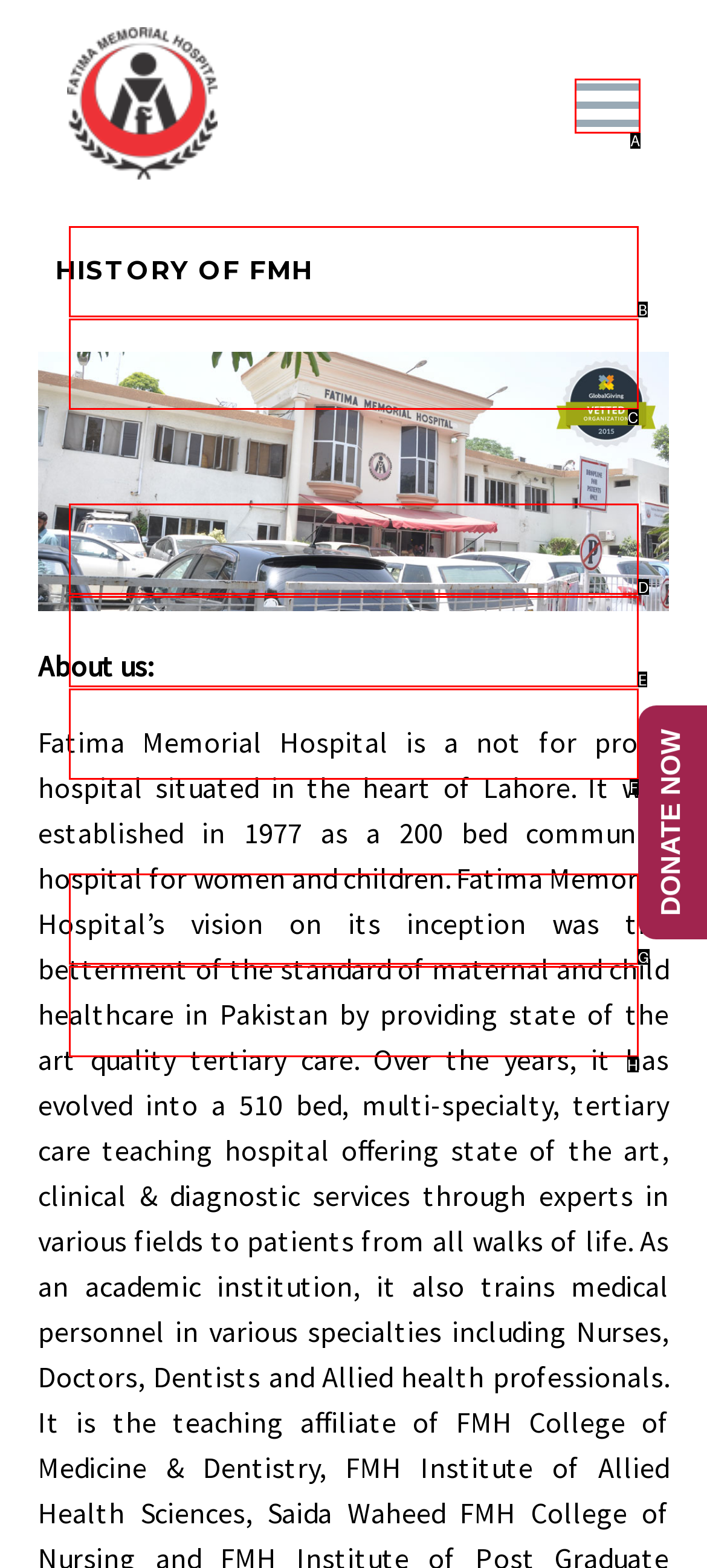Select the letter of the option that corresponds to: Diagnostic Services
Provide the letter from the given options.

D